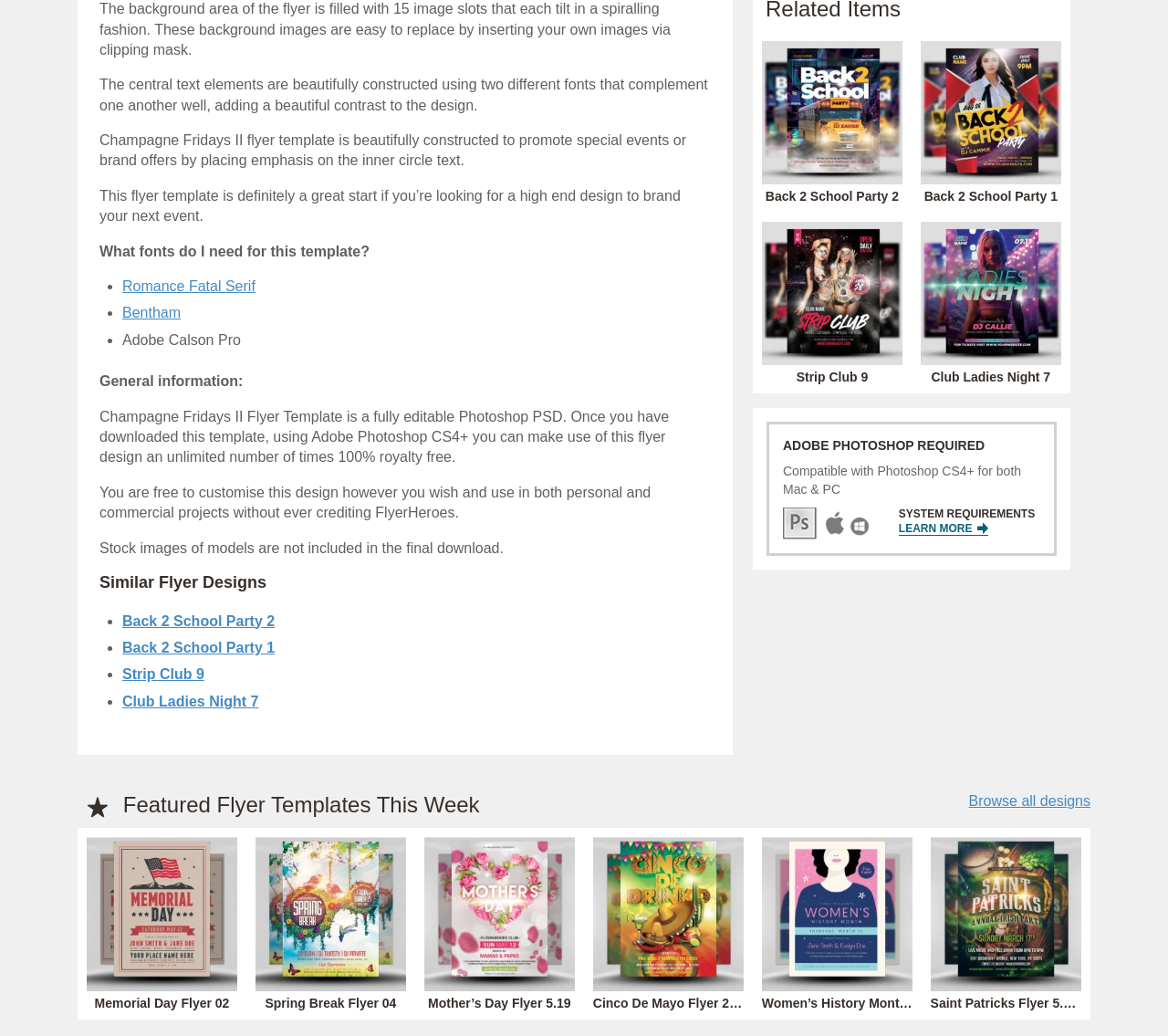Please identify the bounding box coordinates of the element I need to click to follow this instruction: "View the 'Back 2 School Party 2' flyer design".

[0.645, 0.03, 0.78, 0.205]